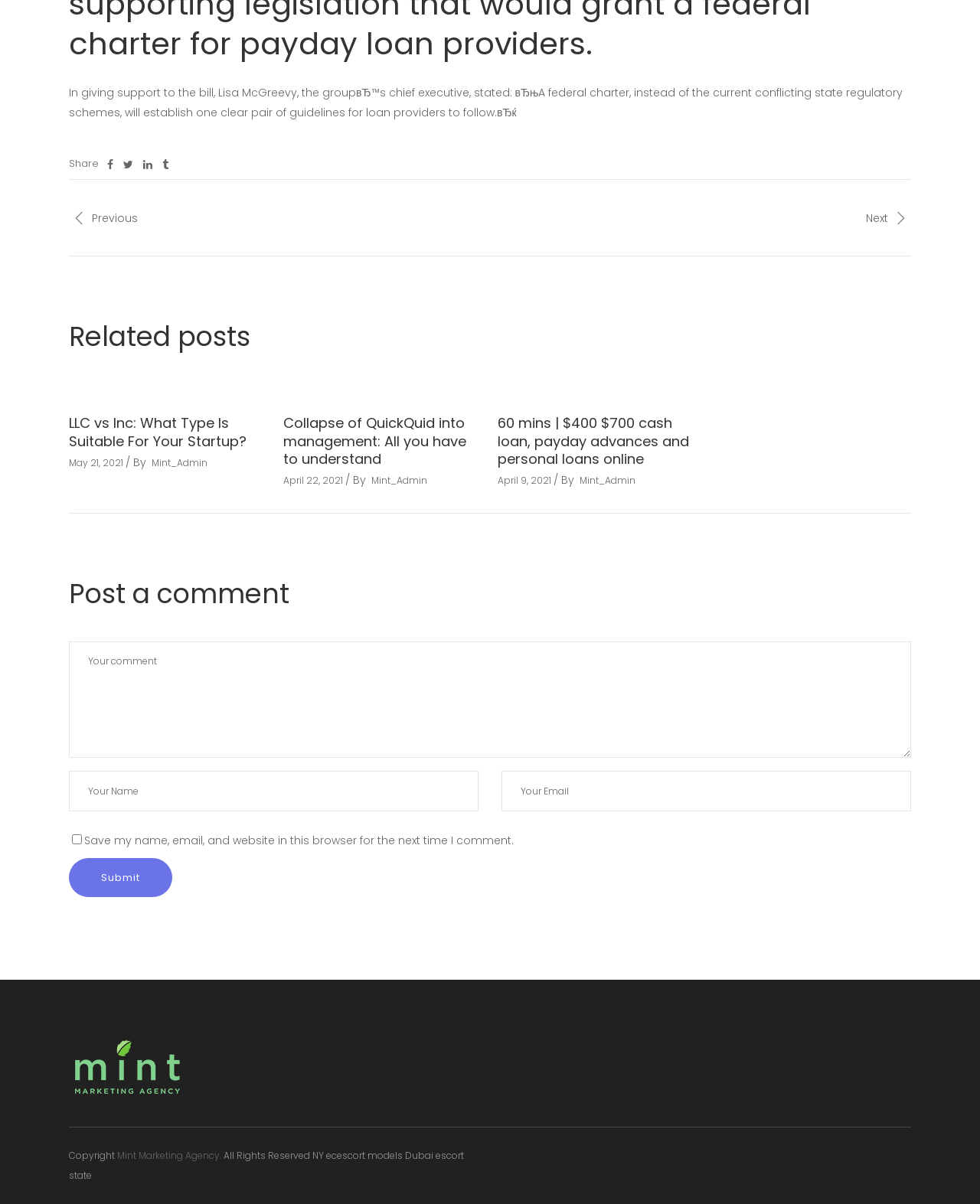Respond with a single word or phrase:
What is the name of the author of the second related post?

Mint_Admin